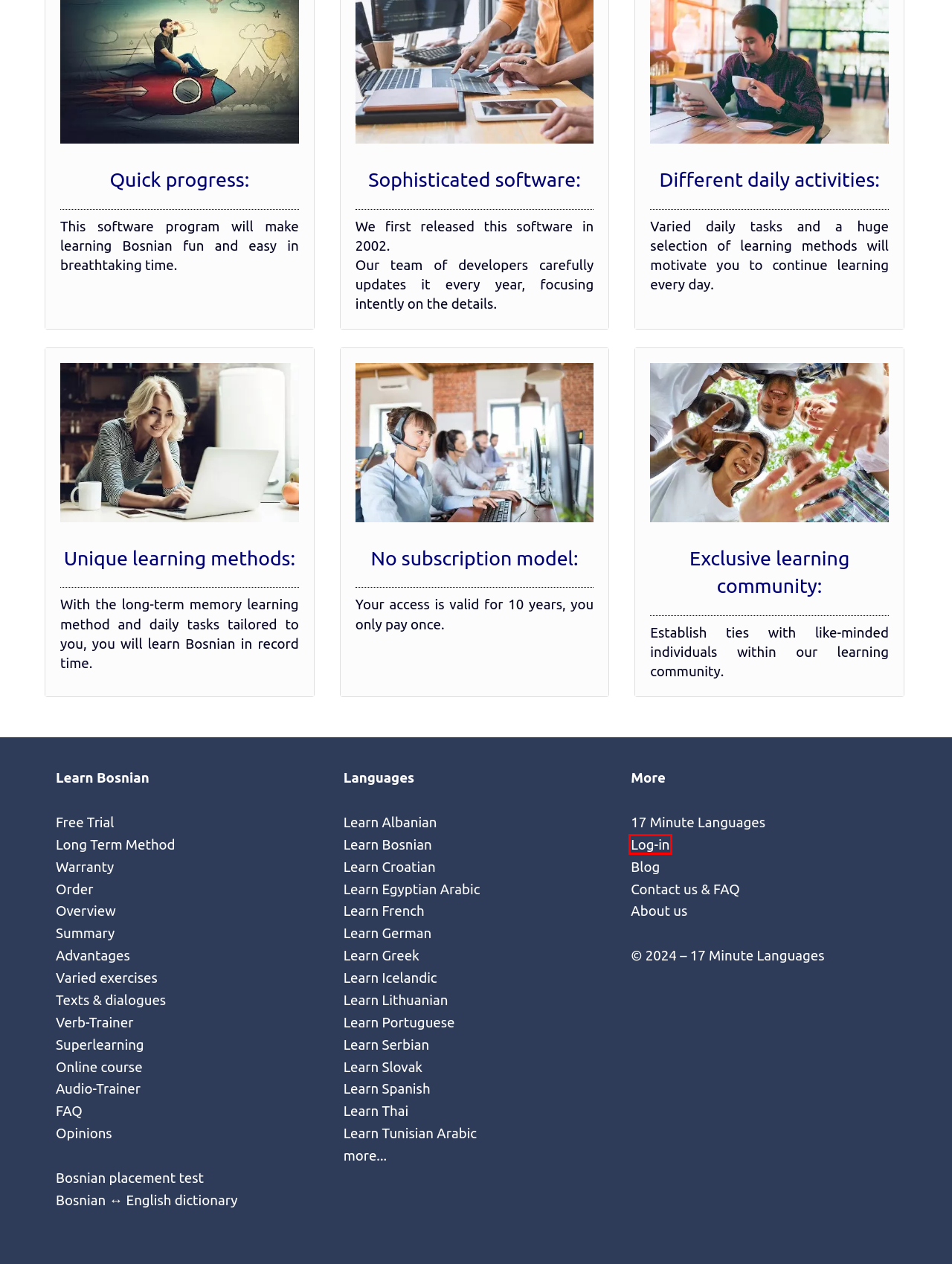With the provided webpage screenshot containing a red bounding box around a UI element, determine which description best matches the new webpage that appears after clicking the selected element. The choices are:
A. Log-in to your language course from 17 Minute Languages
B. Bosnian placement test: Test your Bosnian vocabulary online!
C. Learn Tunisian Arabic with the Unique Long-Term Memory Method (2024)
D. Learn Bosnian with the Unique Long-Term Memory Method (2024)
E. Learn Thai with the Unique Long-Term Memory Method (2024)
F. Learn Greek with the Unique Long-Term Memory Method (2024)
G. Learn Icelandic with the Unique Long-Term Memory Method (2024)
H. Learn Portuguese with the Unique Long-Term Memory Method (2024)

A